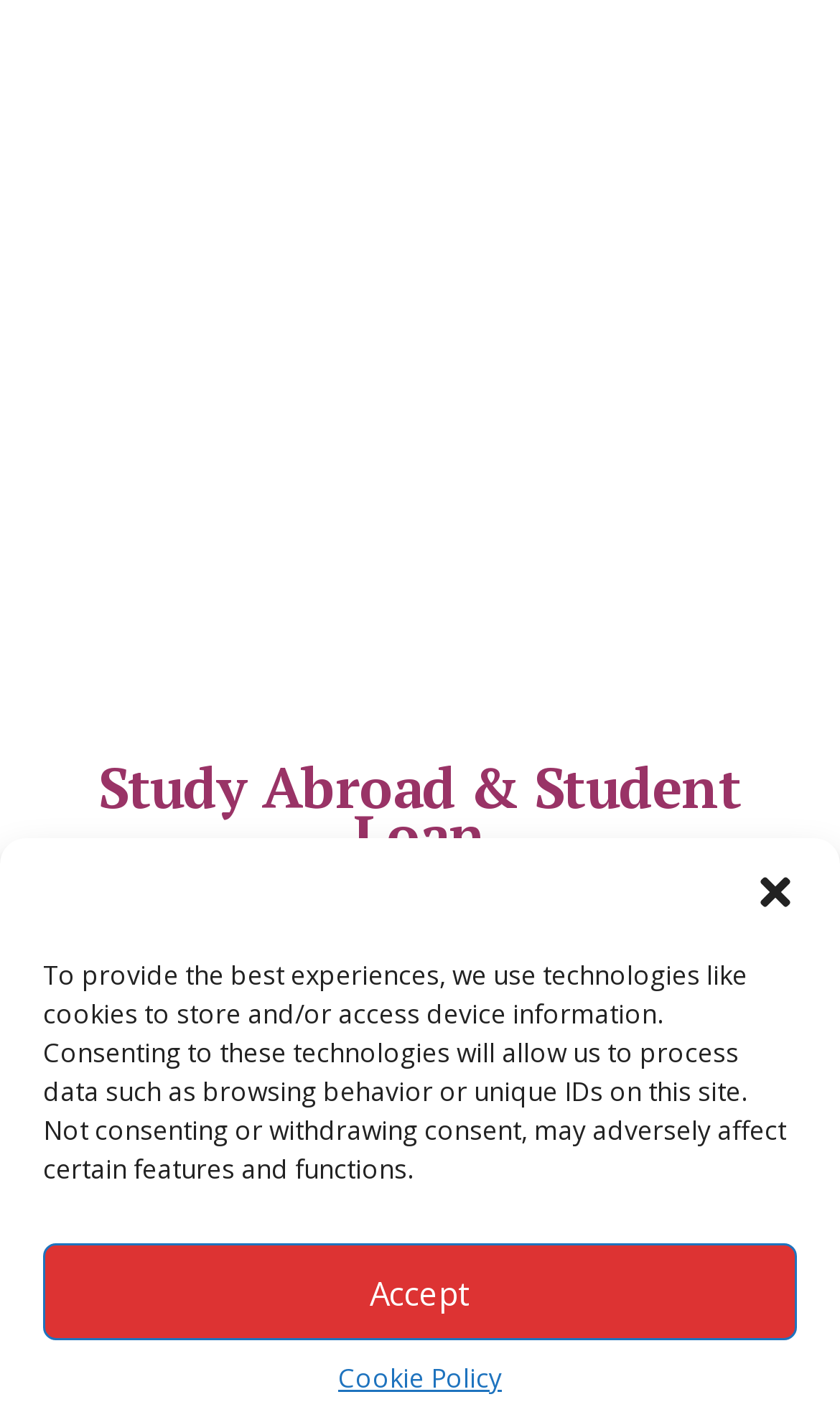Provide a brief response to the question below using a single word or phrase: 
What is the purpose of the 'close-dialog' button?

To close the dialog